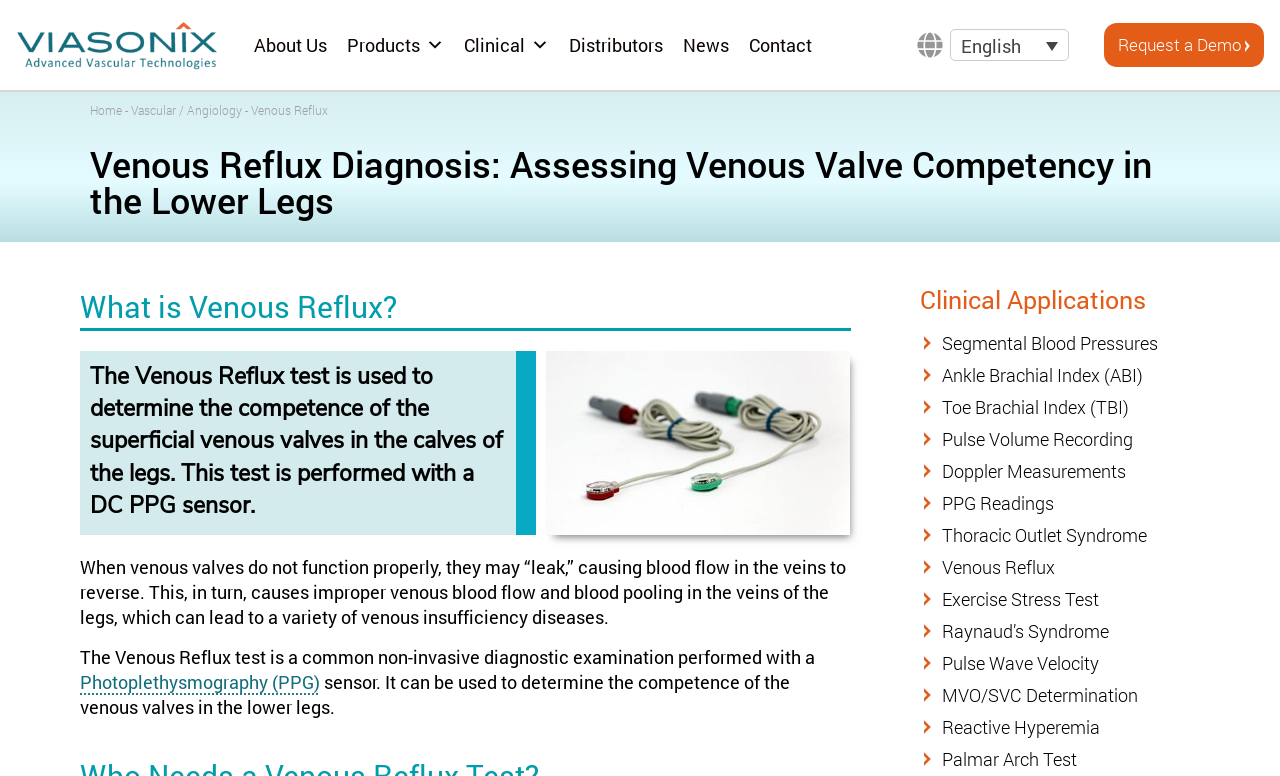Please provide a brief answer to the following inquiry using a single word or phrase:
What is Venous Reflux?

Assessing venous valve competency